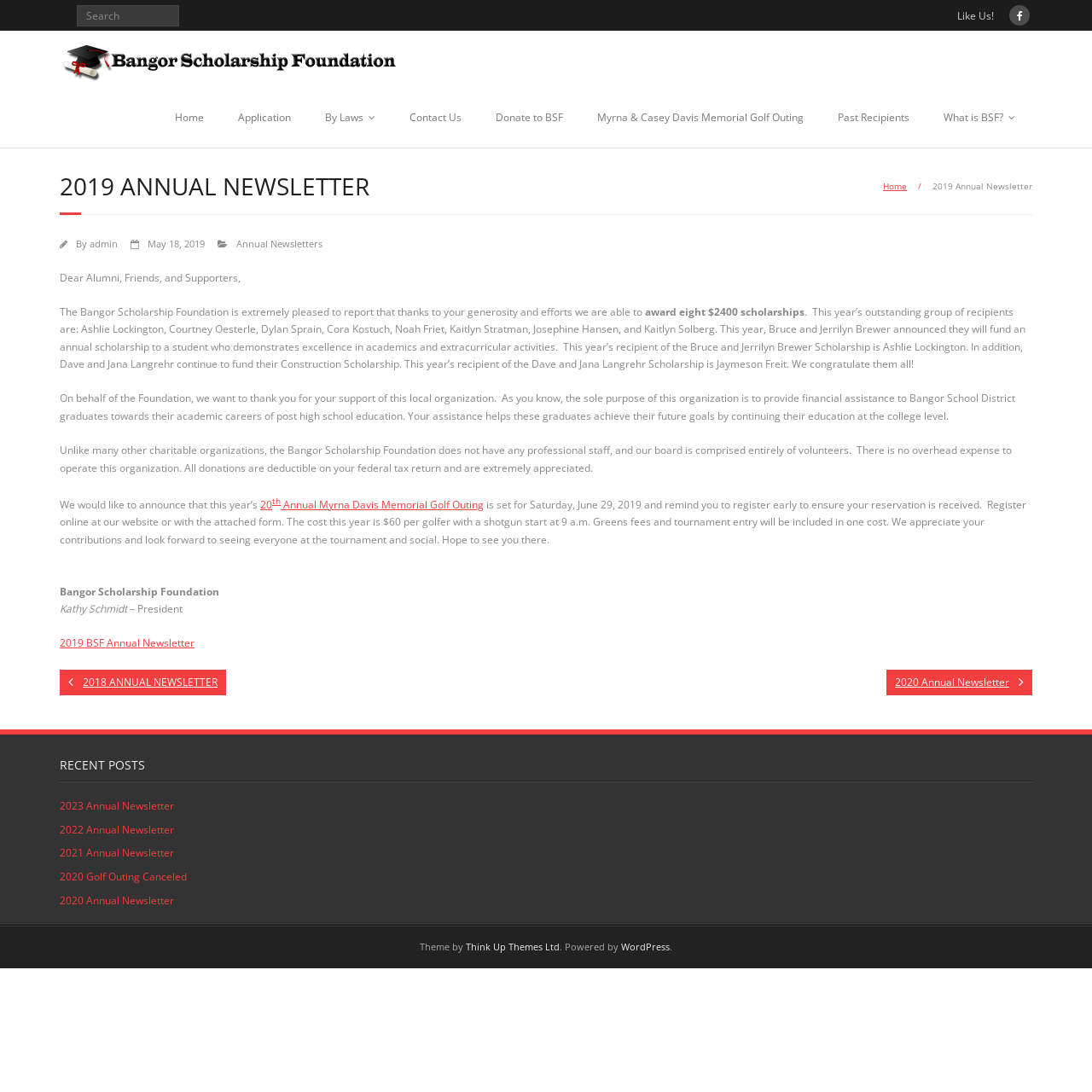Find and specify the bounding box coordinates that correspond to the clickable region for the instruction: "Read 2019 Annual Newsletter".

[0.055, 0.16, 0.656, 0.181]